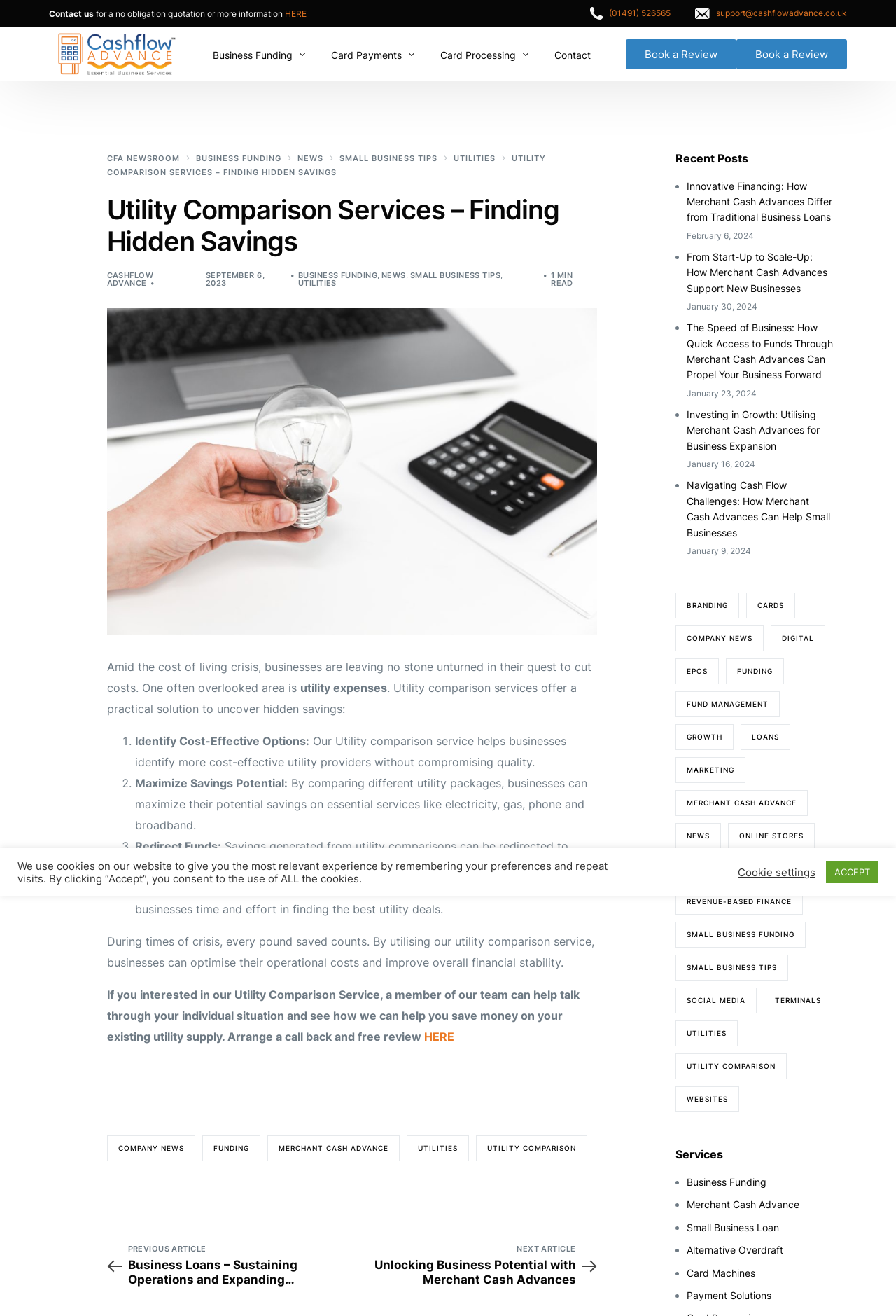Identify the bounding box coordinates of the area you need to click to perform the following instruction: "Click HERE to book a review".

[0.698, 0.03, 0.822, 0.053]